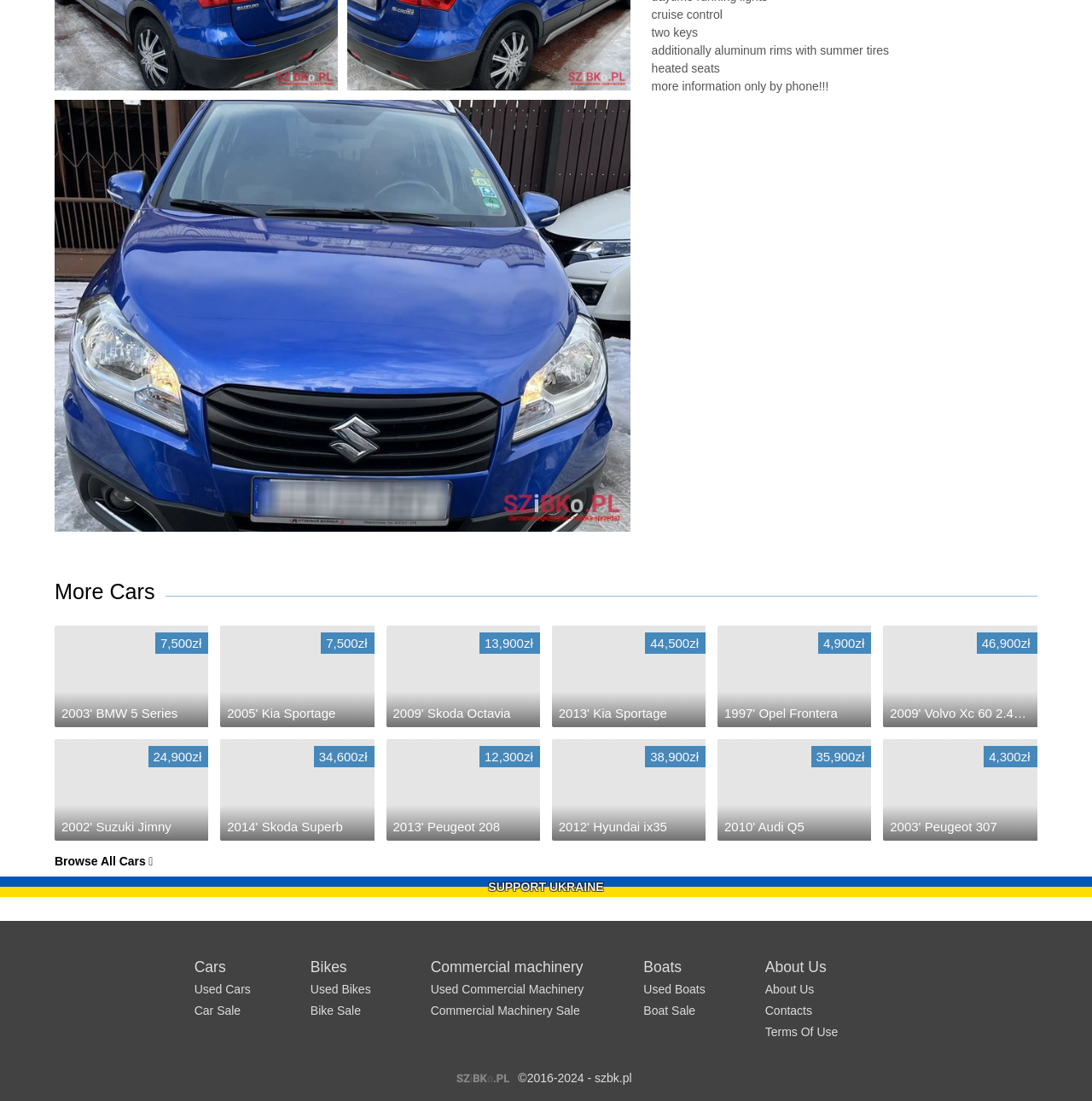What is the make of the car in the main image?
Using the information from the image, provide a comprehensive answer to the question.

The main image on the webpage is a figure element with an image of a car. The OCR text of the image is '2014' Suzuki SX4 S-Cross 1.6 Elegance photo #6', which indicates that the make of the car is Suzuki.